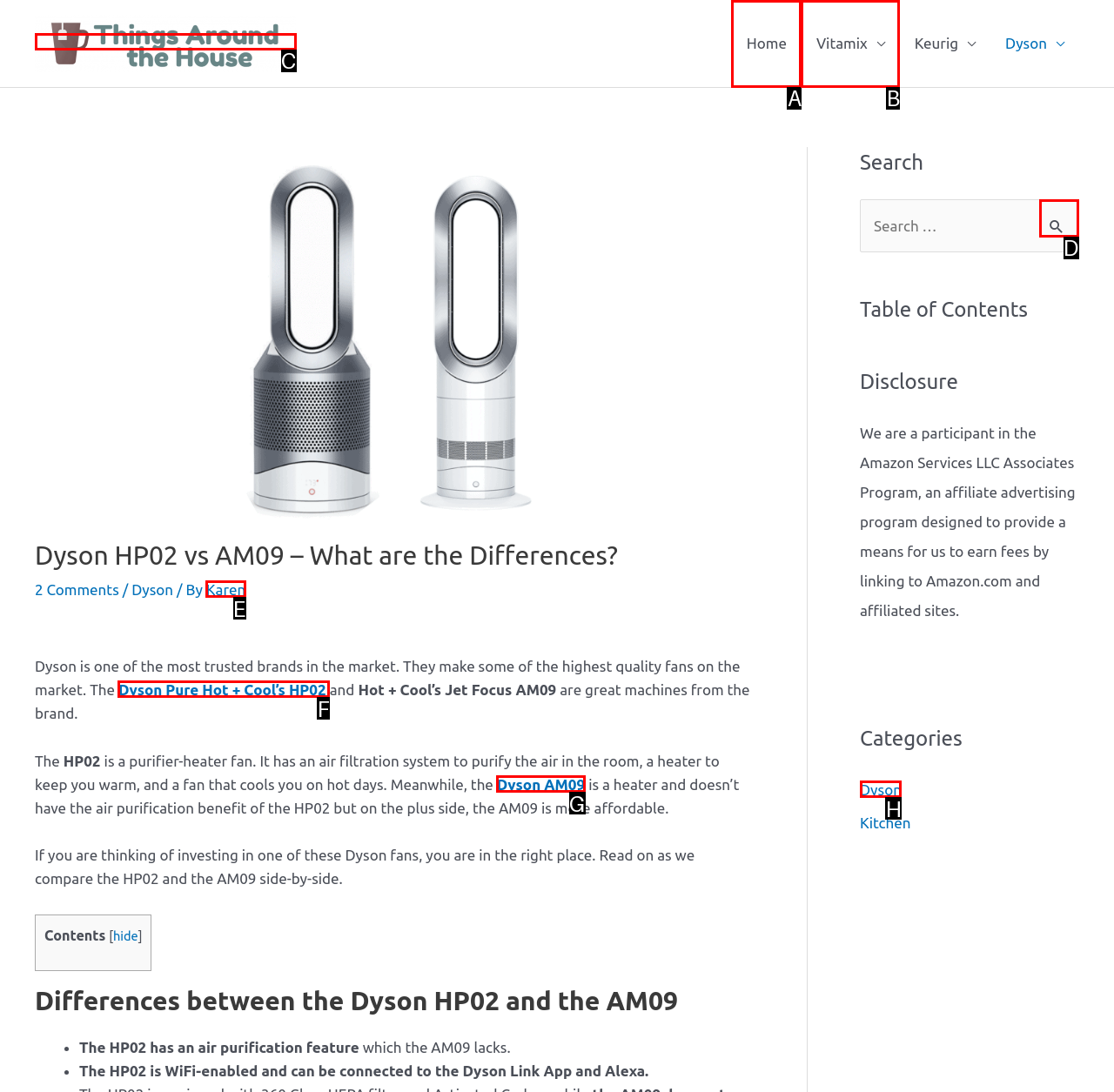Select the option that matches this description: parent_node: Search for: value="Search"
Answer by giving the letter of the chosen option.

D